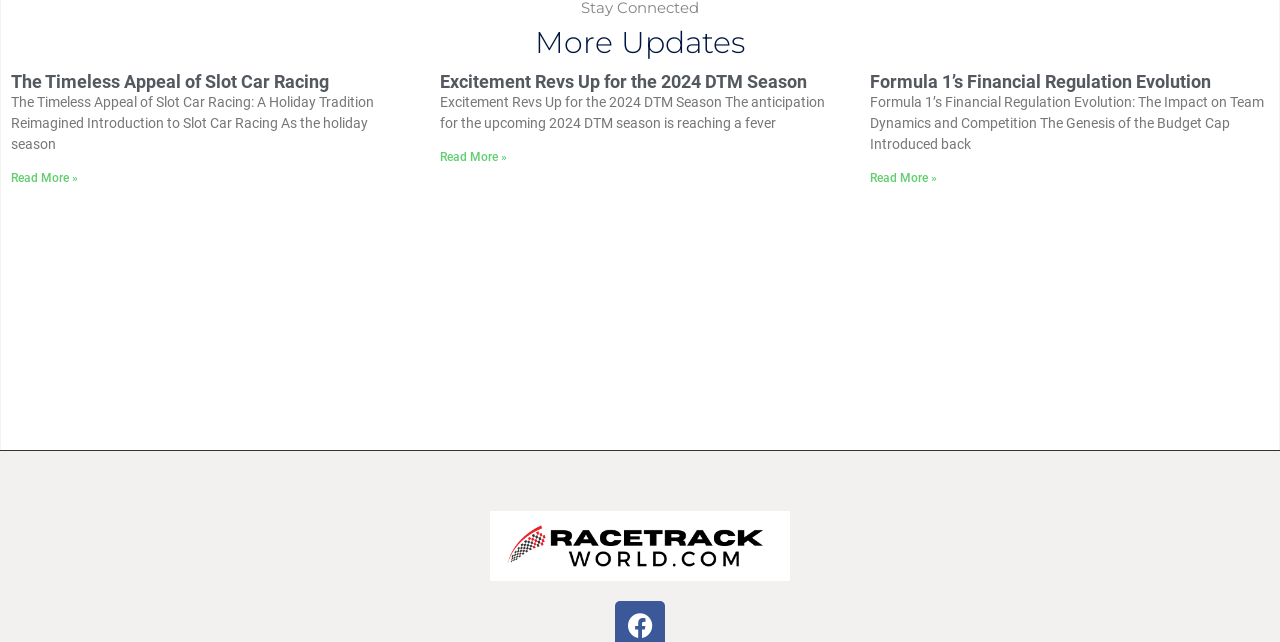Identify the coordinates of the bounding box for the element described below: "﻿Formula 1’s Financial Regulation Evolution". Return the coordinates as four float numbers between 0 and 1: [left, top, right, bottom].

[0.679, 0.11, 0.946, 0.143]